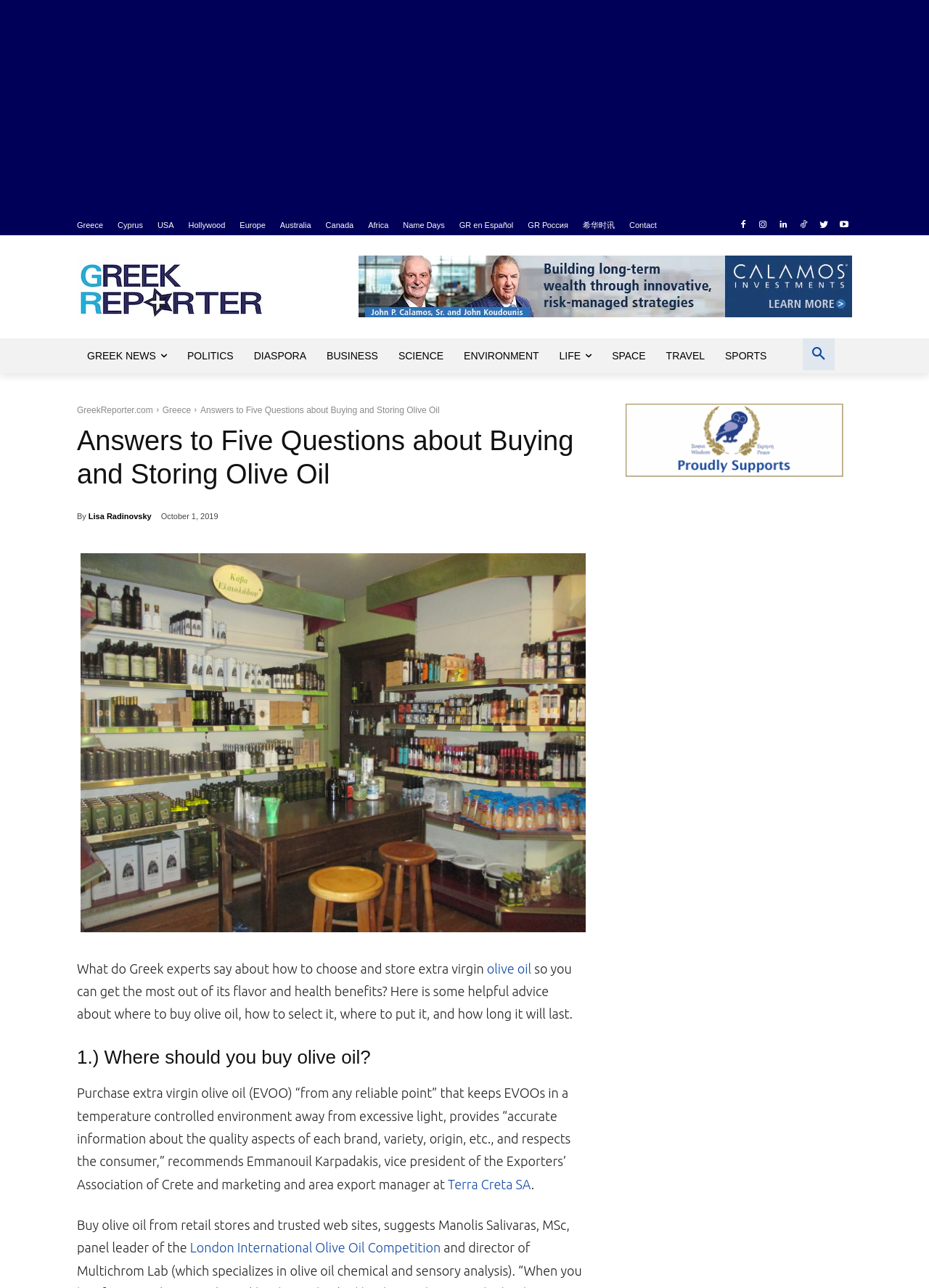Provide a one-word or brief phrase answer to the question:
How many links are there in the top navigation menu?

14